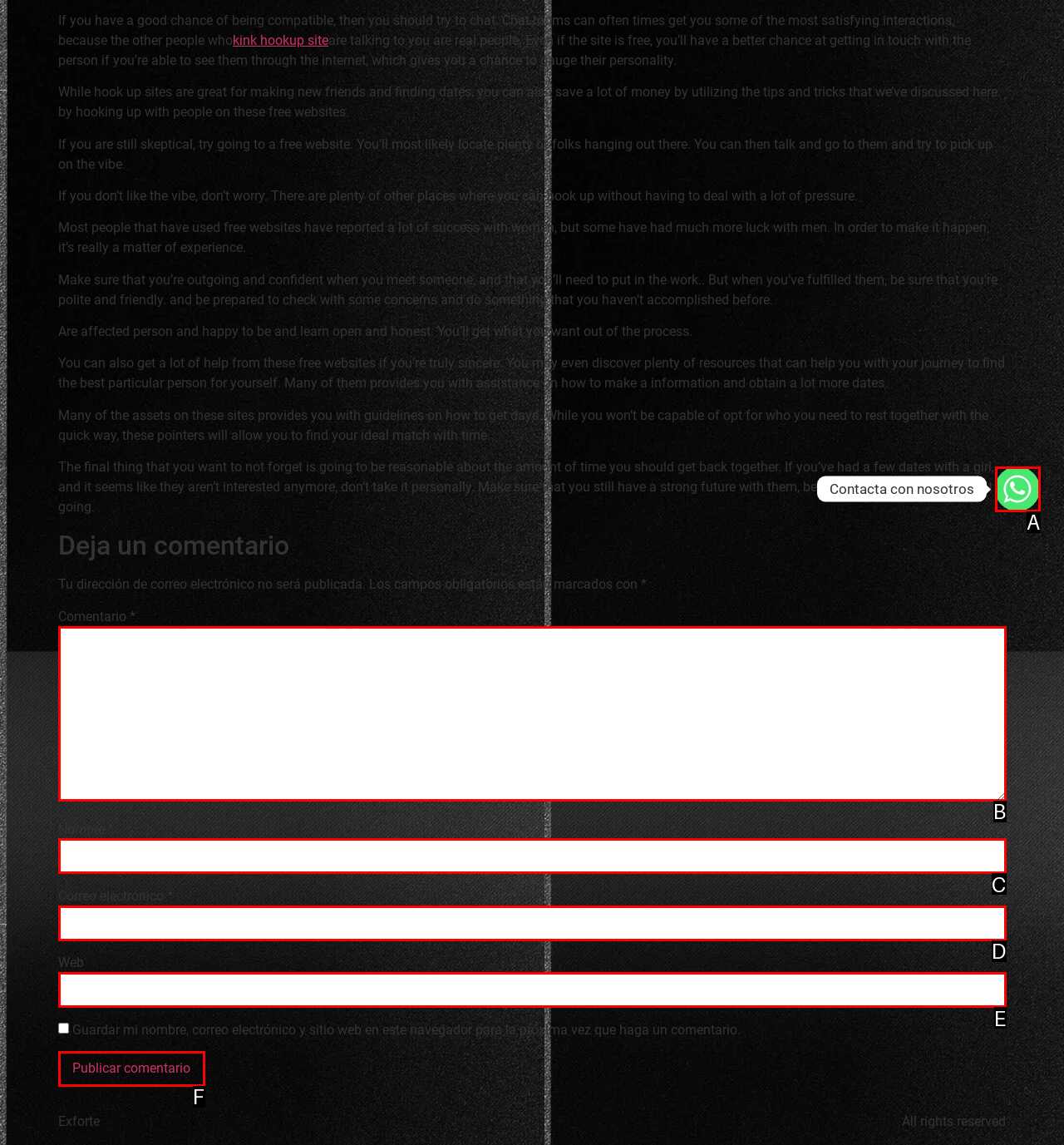Which lettered UI element aligns with this description: parent_node: Comentario * name="comment"
Provide your answer using the letter from the available choices.

B